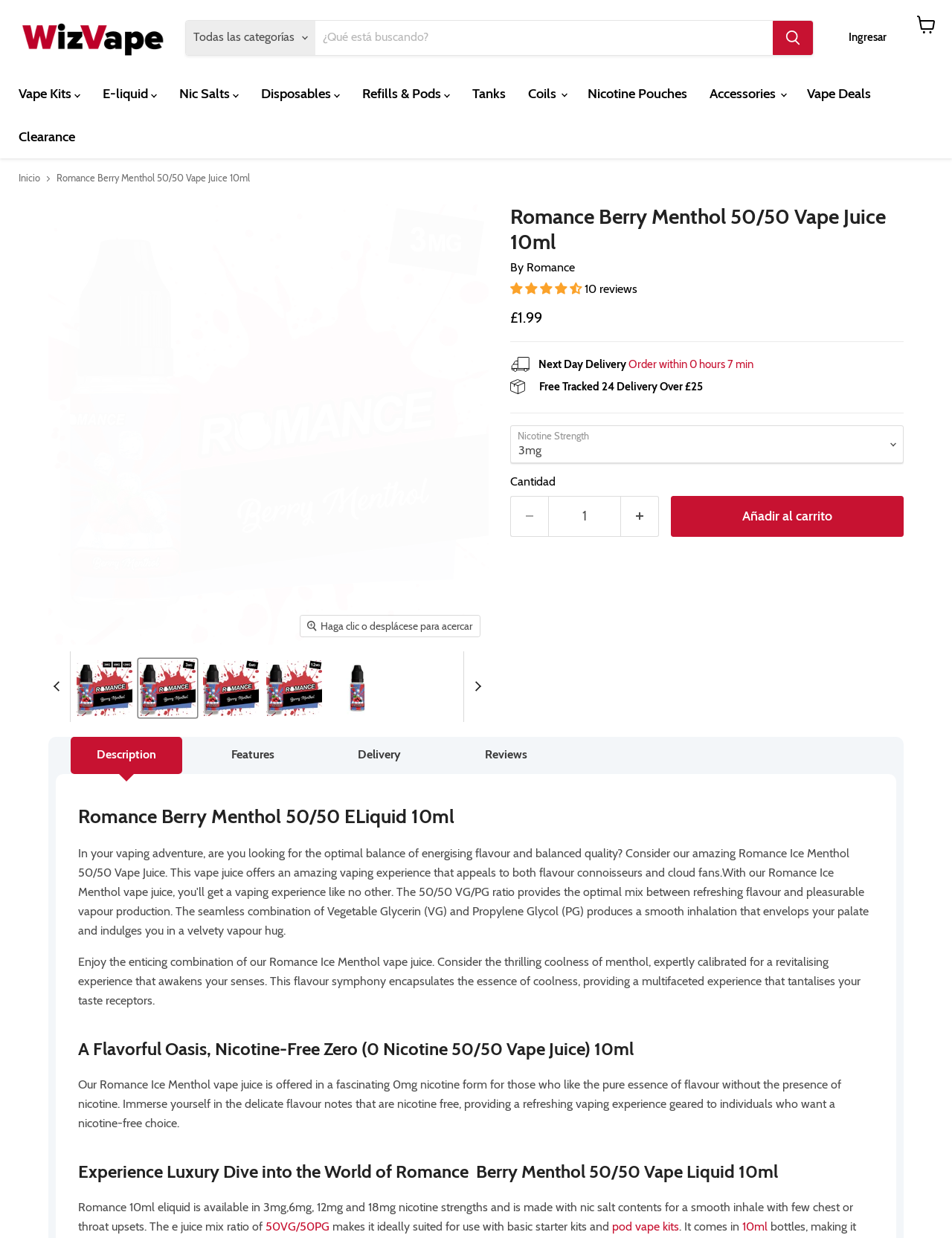Please identify the bounding box coordinates of the clickable area that will fulfill the following instruction: "Scroll thumbnails right". The coordinates should be in the format of four float numbers between 0 and 1, i.e., [left, top, right, bottom].

[0.487, 0.529, 0.512, 0.586]